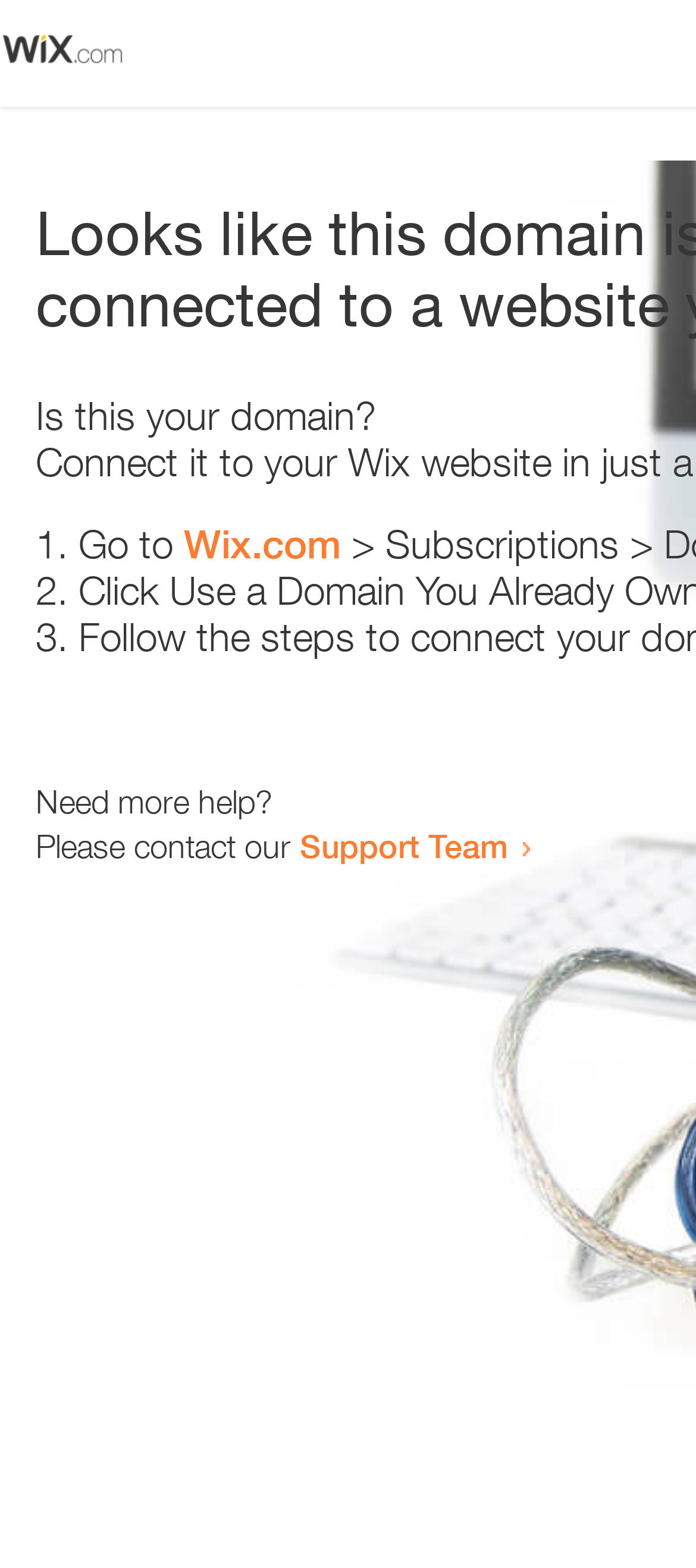Who should be contacted for more help?
Answer the question with just one word or phrase using the image.

Support Team